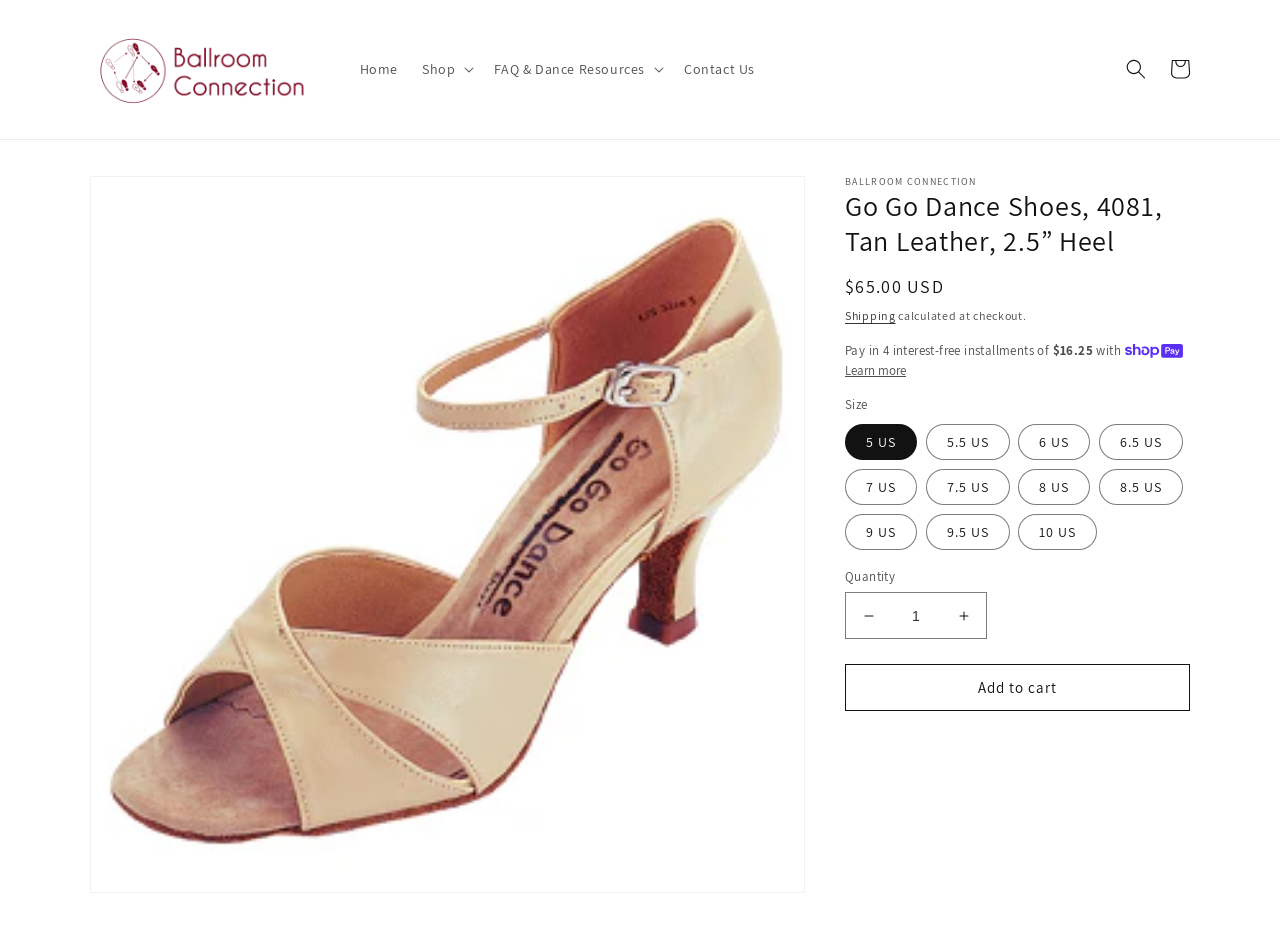Using the element description: "Add to cart", determine the bounding box coordinates for the specified UI element. The coordinates should be four float numbers between 0 and 1, [left, top, right, bottom].

[0.66, 0.713, 0.93, 0.764]